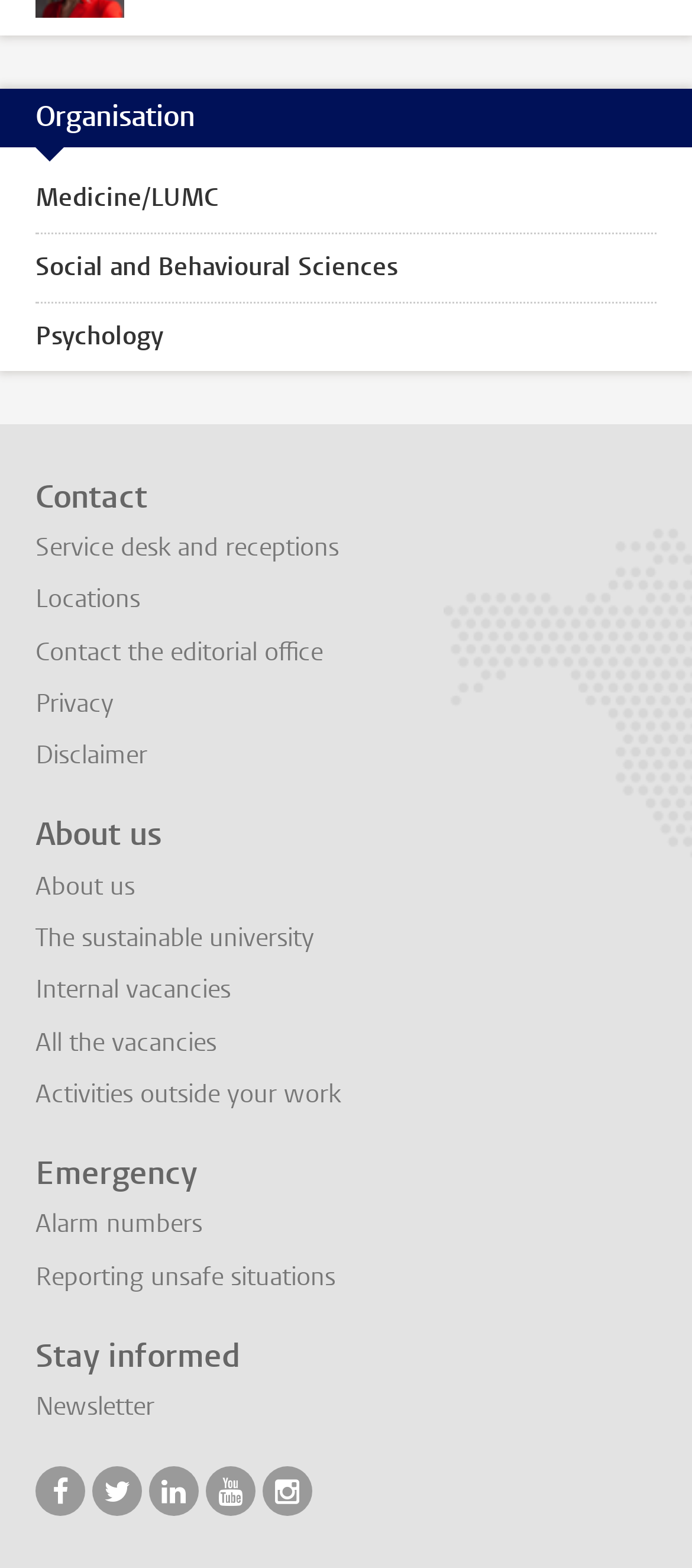Based on the element description "Disclaimer", predict the bounding box coordinates of the UI element.

[0.051, 0.471, 0.213, 0.493]